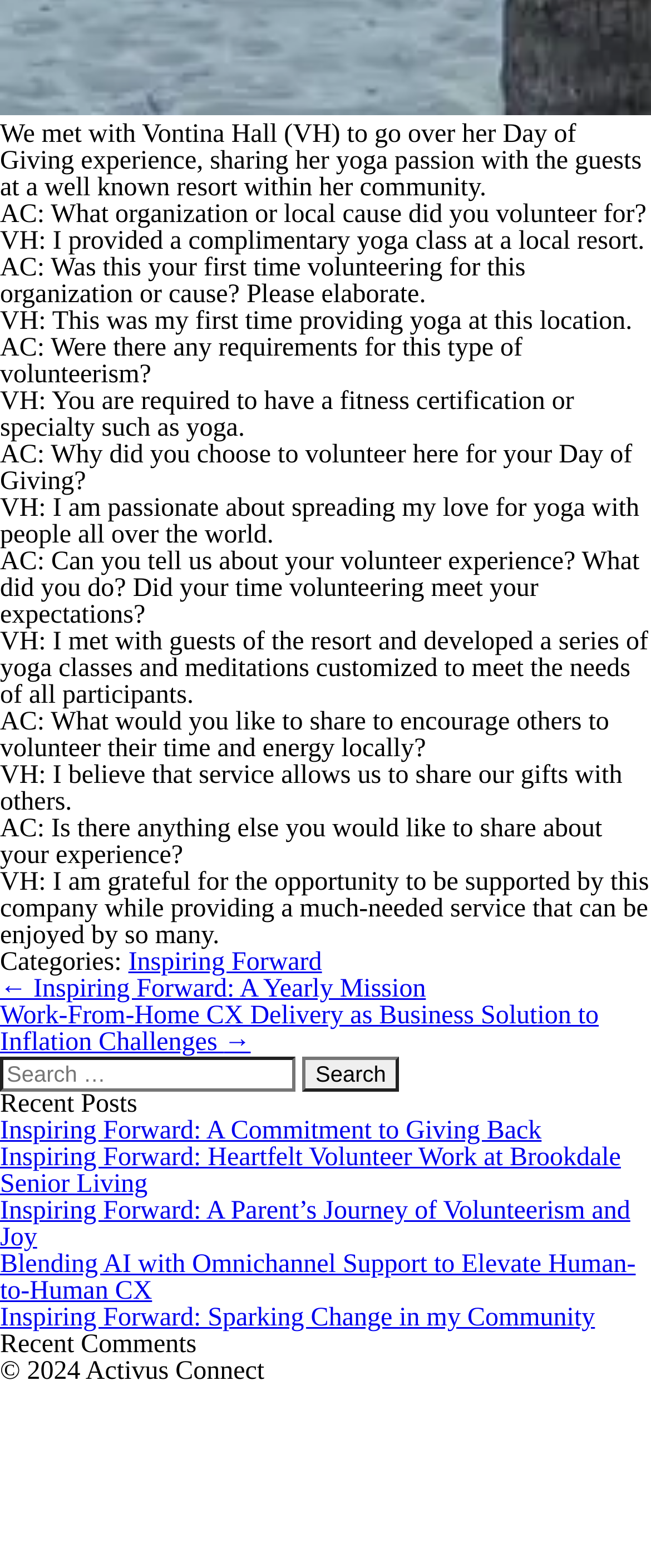Extract the bounding box coordinates for the UI element described as: "parent_node: Search for: value="Search"".

[0.464, 0.674, 0.613, 0.696]